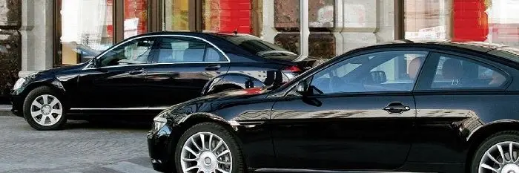Explain the contents of the image with as much detail as possible.

The image features two sleek, black luxury vehicles parked side by side, showcasing a modern and polished aesthetic. The car on the right appears to be a sporty coupe, emphasizing its dynamic design with aerodynamically sculpted contours and alloy wheels that enhance its elegant stance. The vehicle on the left, slightly further in the background, is a sedan with a sophisticated and understated look, reflecting the premium quality often associated with high-end transportation. Behind the cars, large glass windows hint at a stylish and possibly upscale building, adding to the overall ambiance of luxury transport services. This imagery is representative of the A1 Chauffeur Fahrservice Limousine and VIP Driver services offered for airport transfers, specifically designed to cater to discerning travelers seeking convenience and comfort.